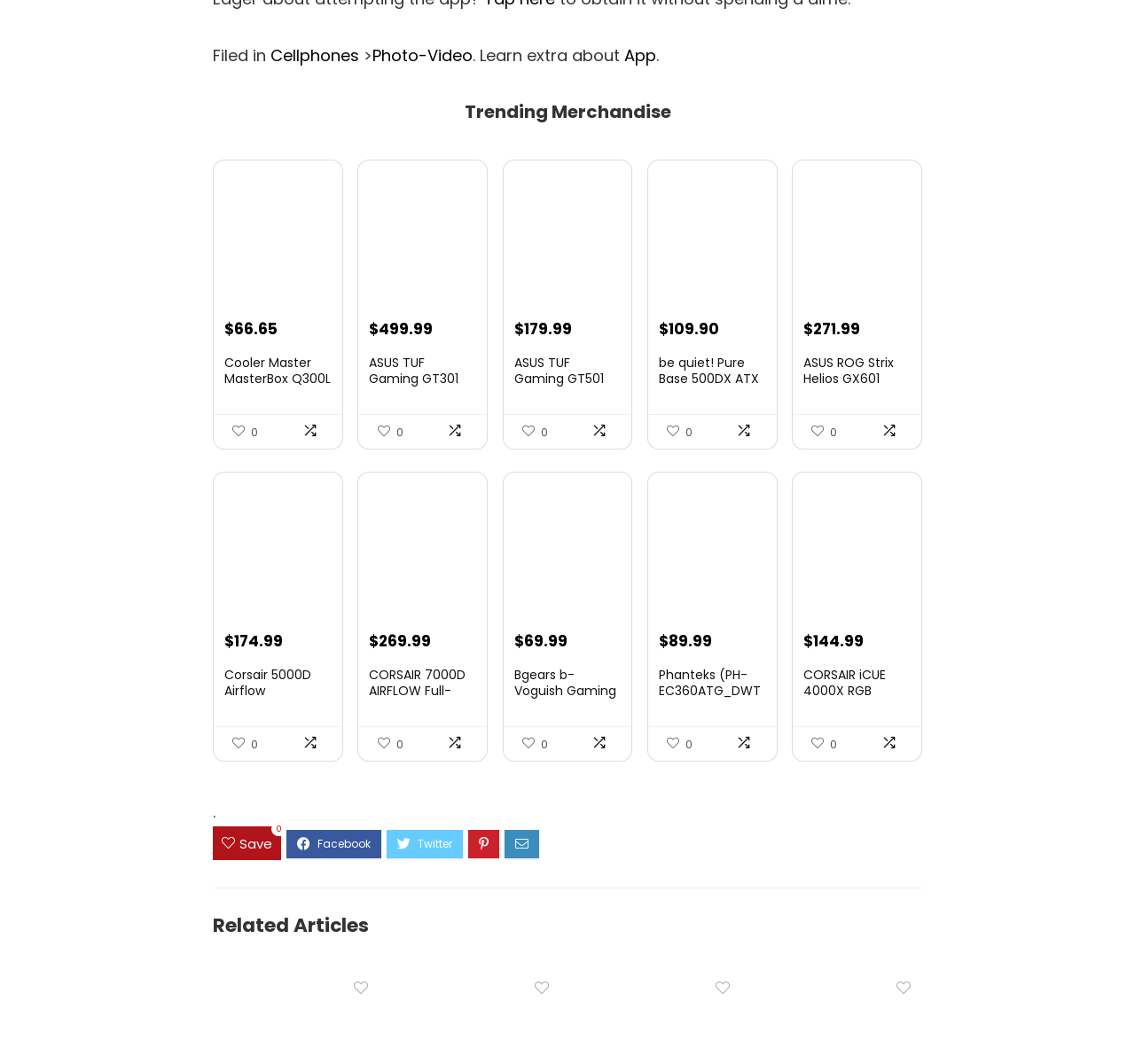Is there a 'Save' button on the page?
Offer a detailed and exhaustive answer to the question.

I searched the page for a 'Save' button and found it near the top of the page. The button is labeled 'Save' and is likely used to save products for later.